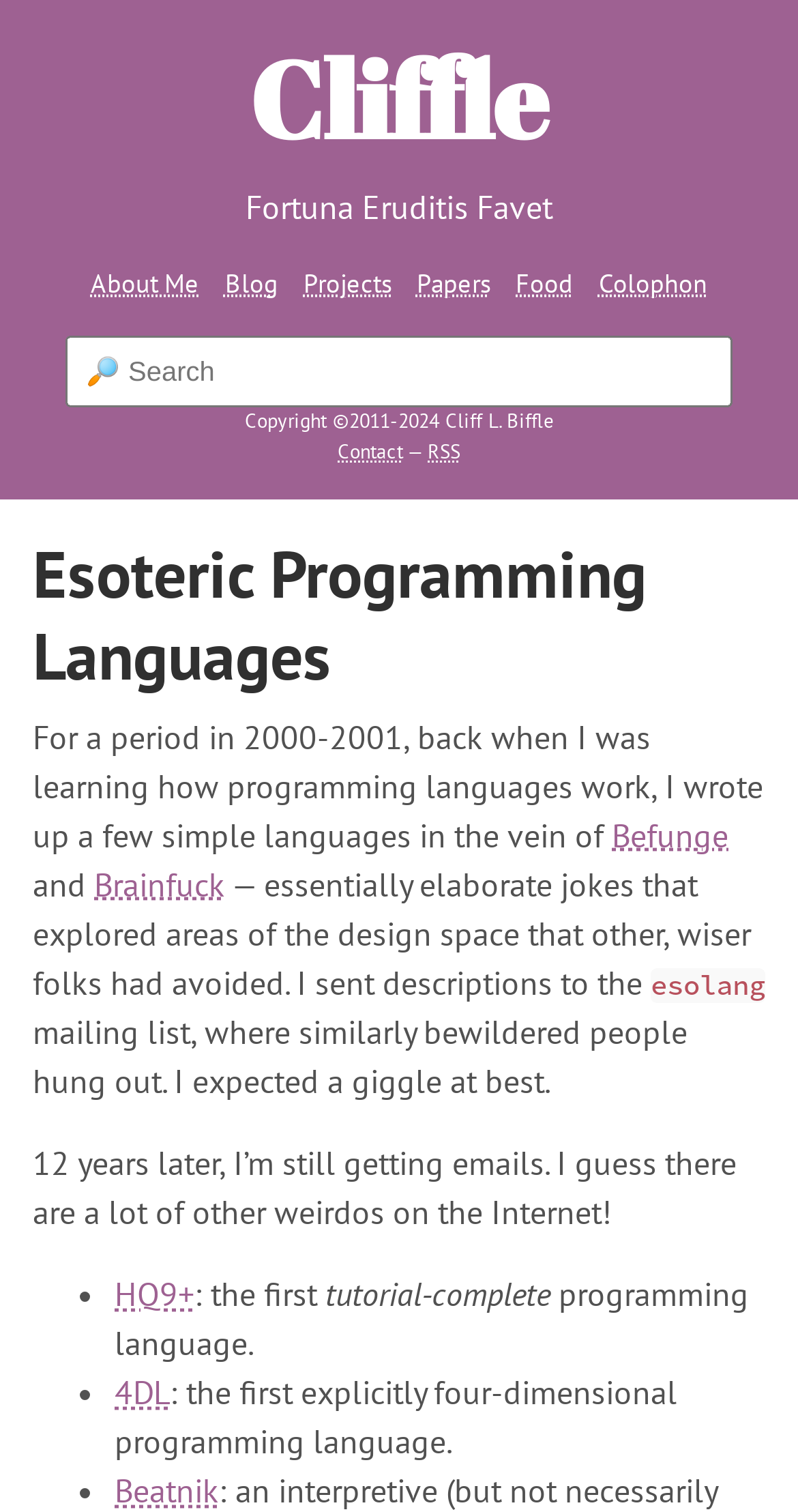Find the bounding box coordinates of the clickable area required to complete the following action: "visit the Antlers Hilton website".

None